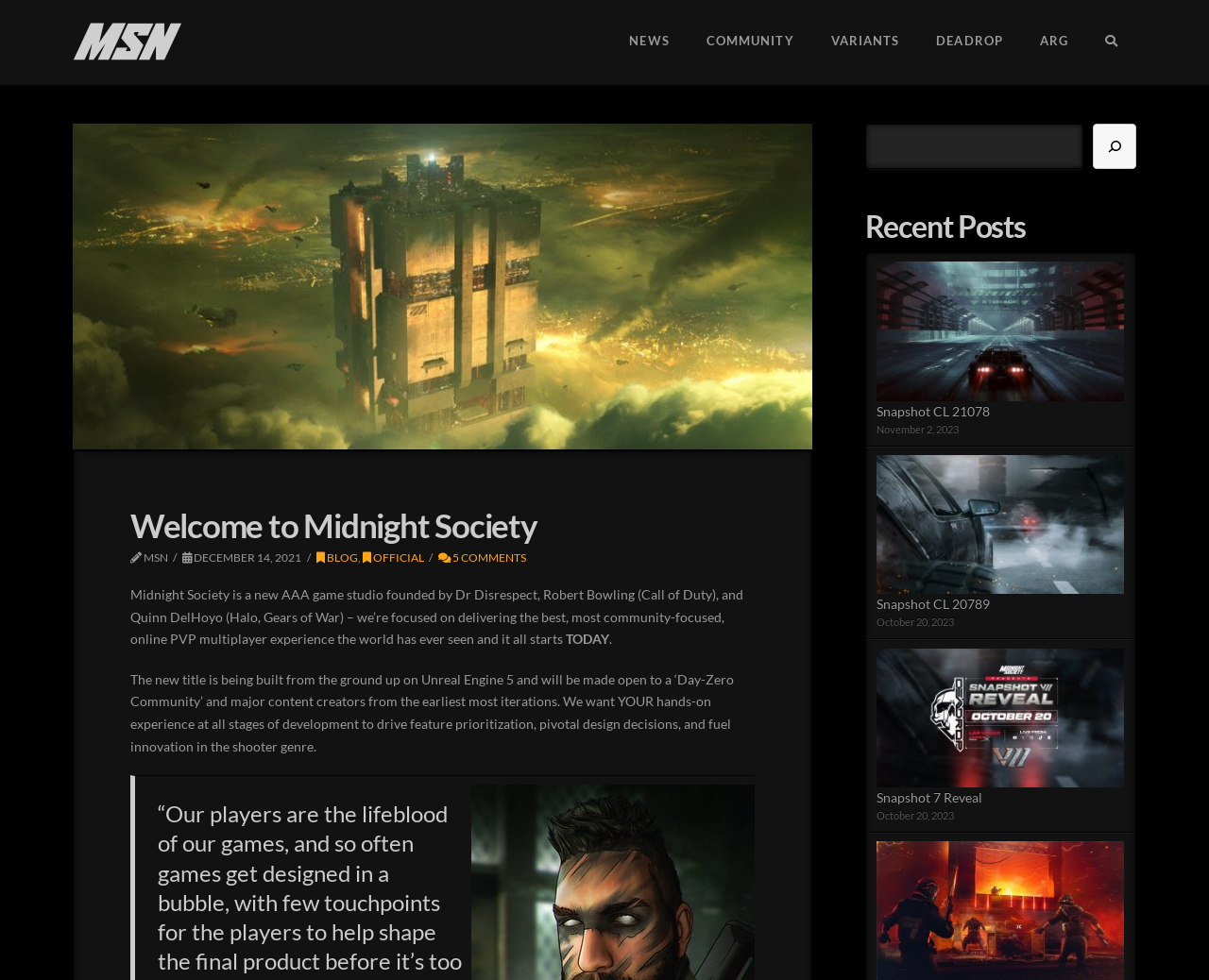Determine the bounding box coordinates of the area to click in order to meet this instruction: "Click on NEWS".

[0.505, 0.0, 0.568, 0.087]